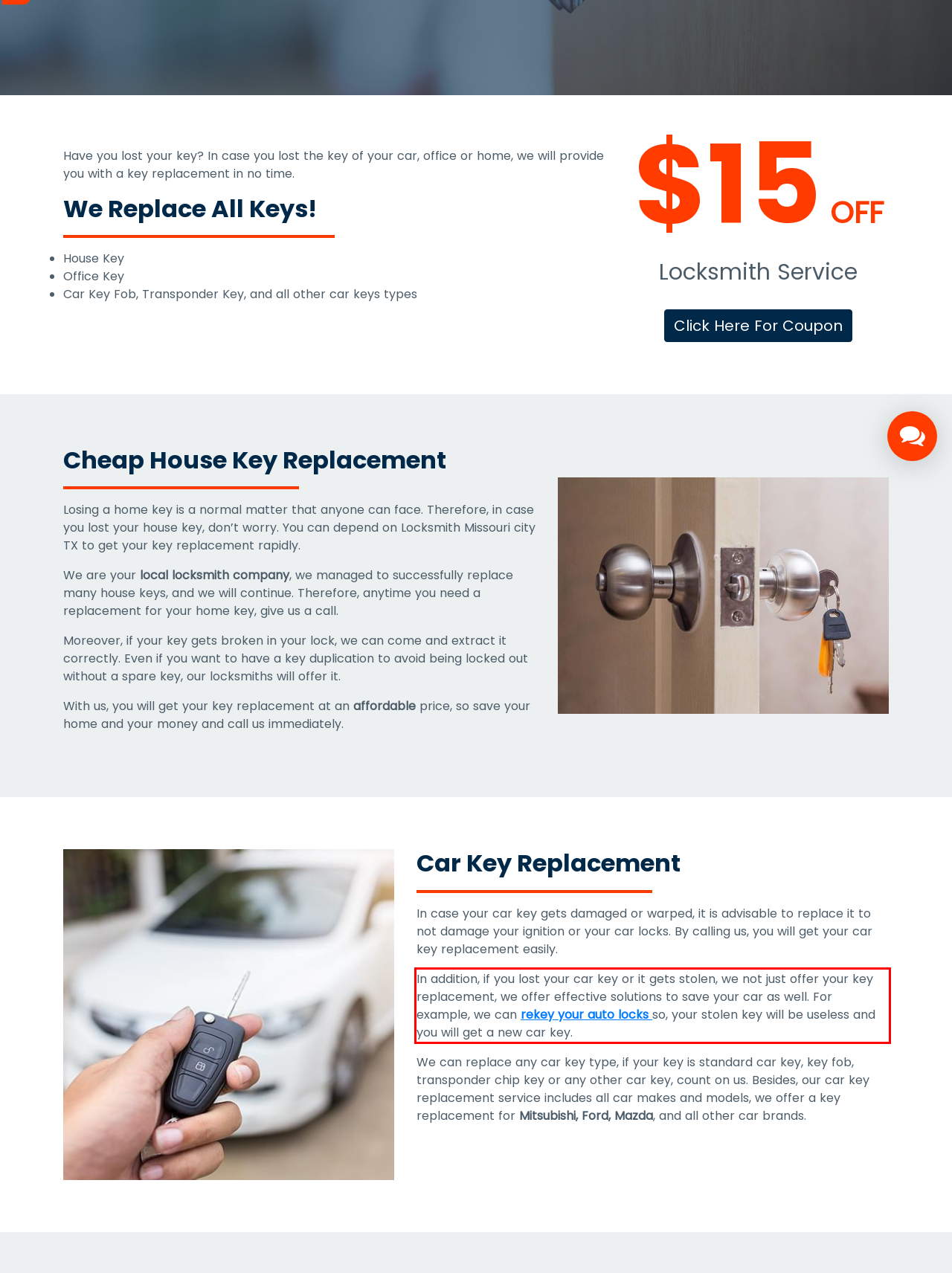Identify the text within the red bounding box on the webpage screenshot and generate the extracted text content.

In addition, if you lost your car key or it gets stolen, we not just offer your key replacement, we offer effective solutions to save your car as well. For example, we can rekey your auto locks so, your stolen key will be useless and you will get a new car key.